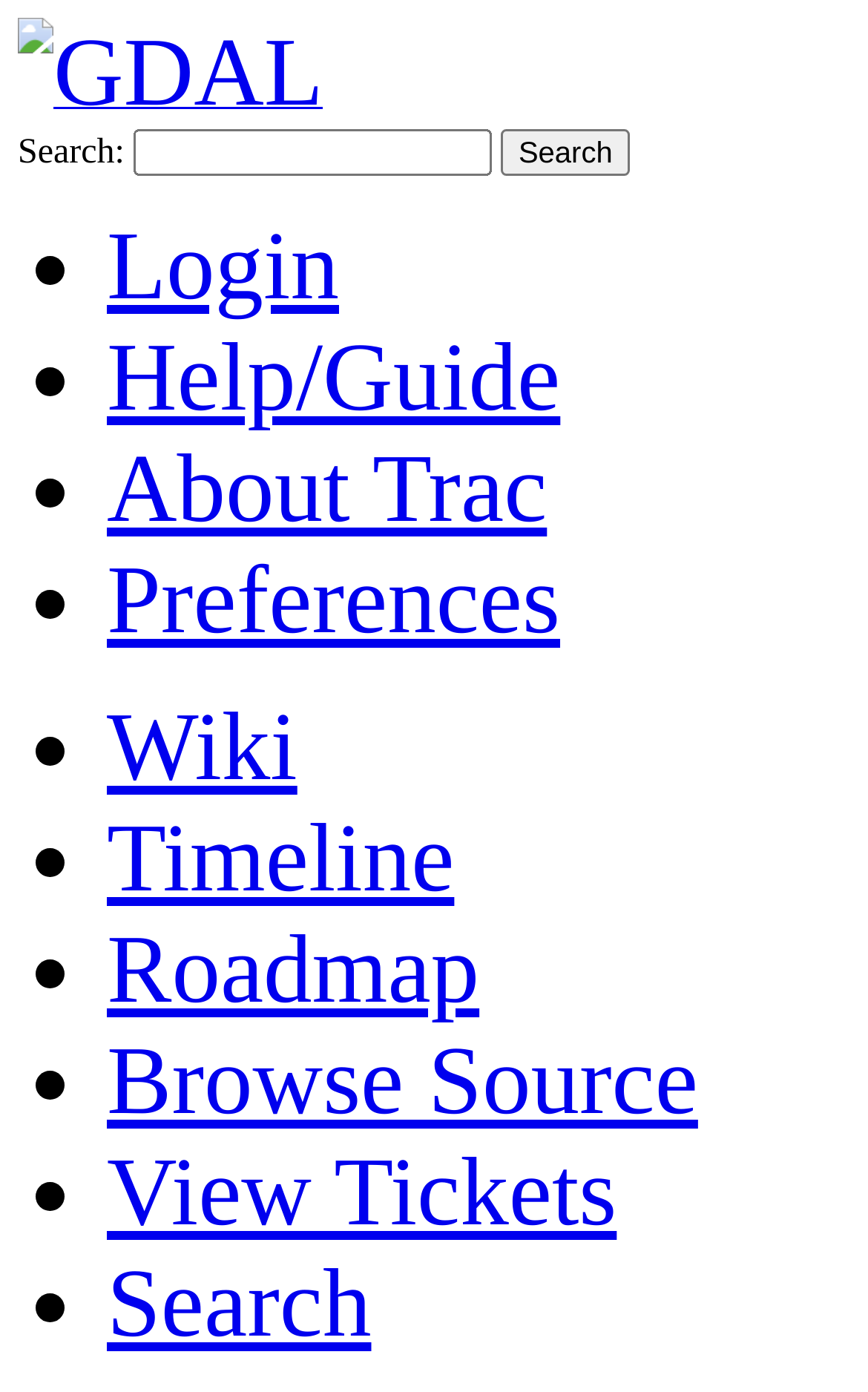Please find the bounding box coordinates of the element that needs to be clicked to perform the following instruction: "Click on GDAL". The bounding box coordinates should be four float numbers between 0 and 1, represented as [left, top, right, bottom].

[0.021, 0.014, 0.373, 0.091]